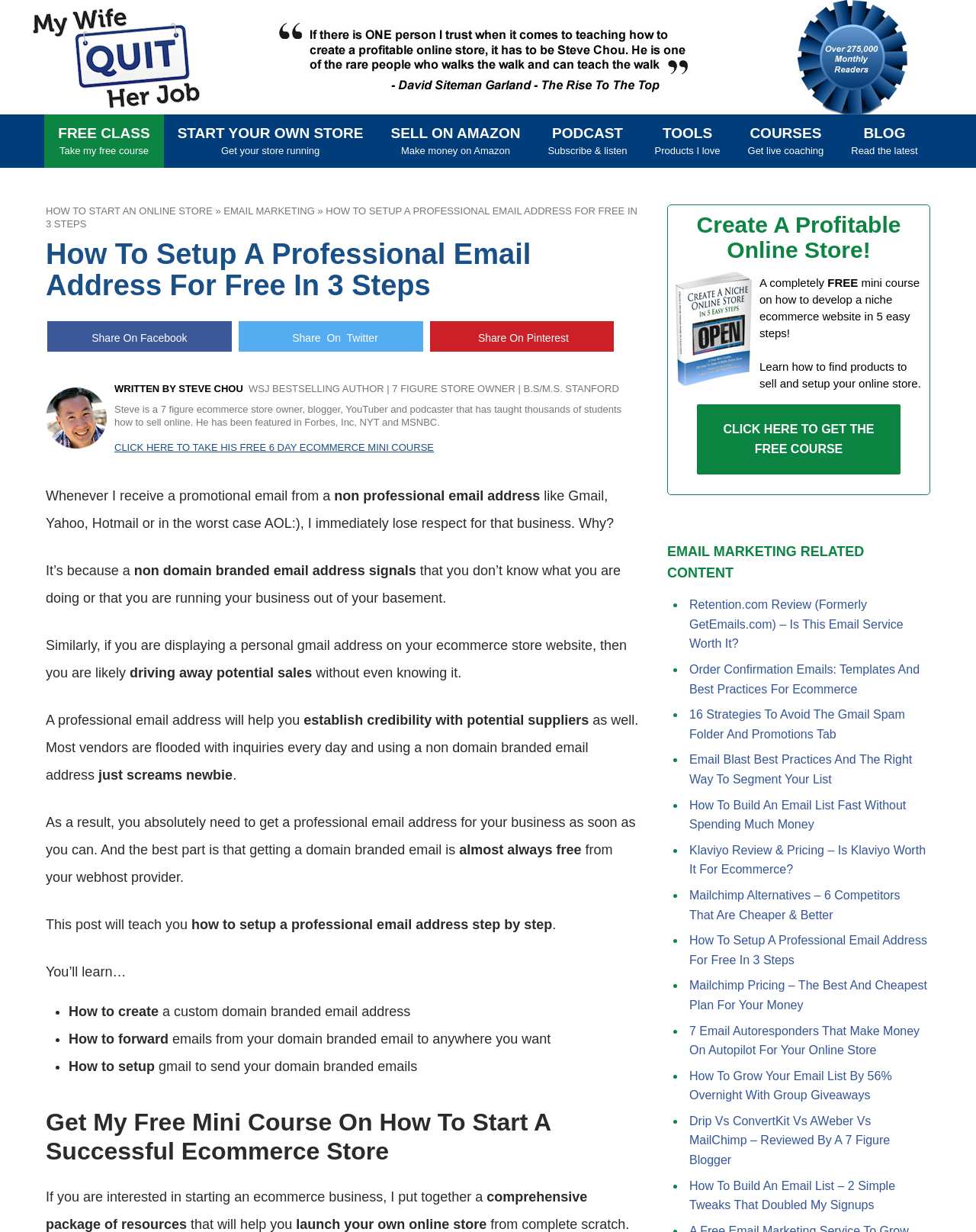Find the bounding box coordinates for the element that must be clicked to complete the instruction: "Take the free class". The coordinates should be four float numbers between 0 and 1, indicated as [left, top, right, bottom].

[0.046, 0.093, 0.168, 0.136]